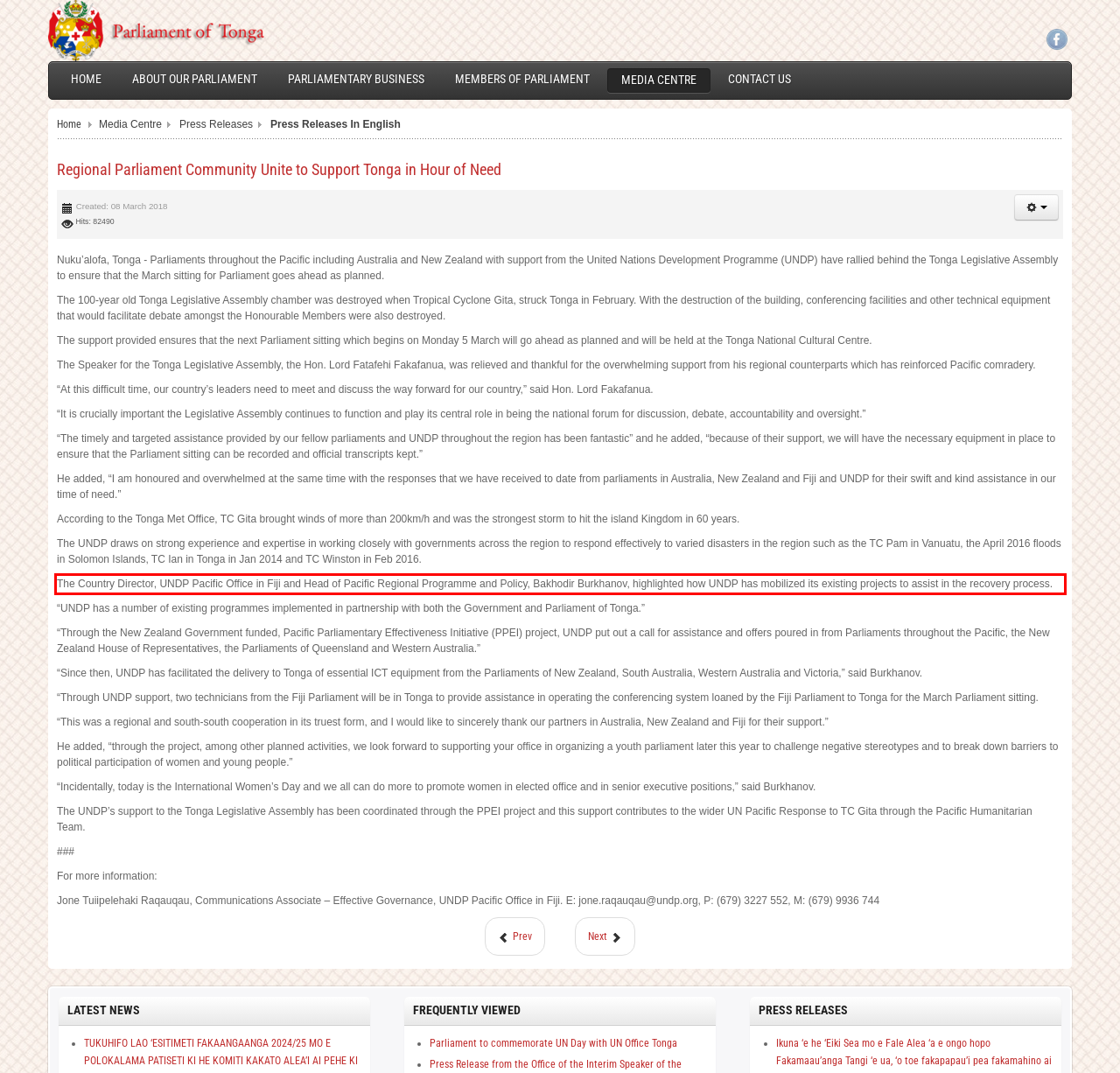Please examine the screenshot of the webpage and read the text present within the red rectangle bounding box.

The Country Director, UNDP Pacific Office in Fiji and Head of Pacific Regional Programme and Policy, Bakhodir Burkhanov, highlighted how UNDP has mobilized its existing projects to assist in the recovery process.